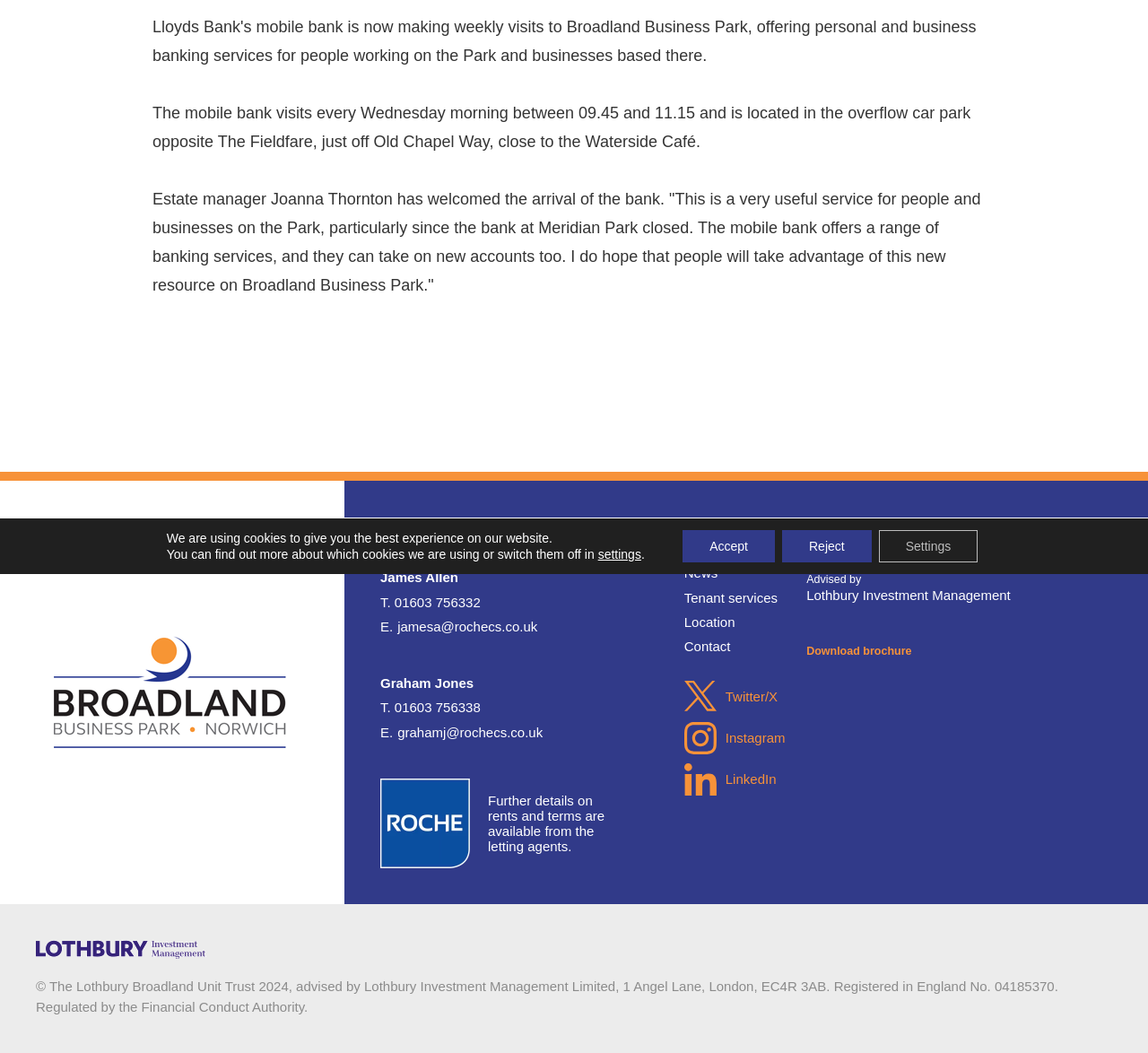Identify the bounding box coordinates for the UI element mentioned here: "Accept". Provide the coordinates as four float values between 0 and 1, i.e., [left, top, right, bottom].

[0.595, 0.503, 0.675, 0.534]